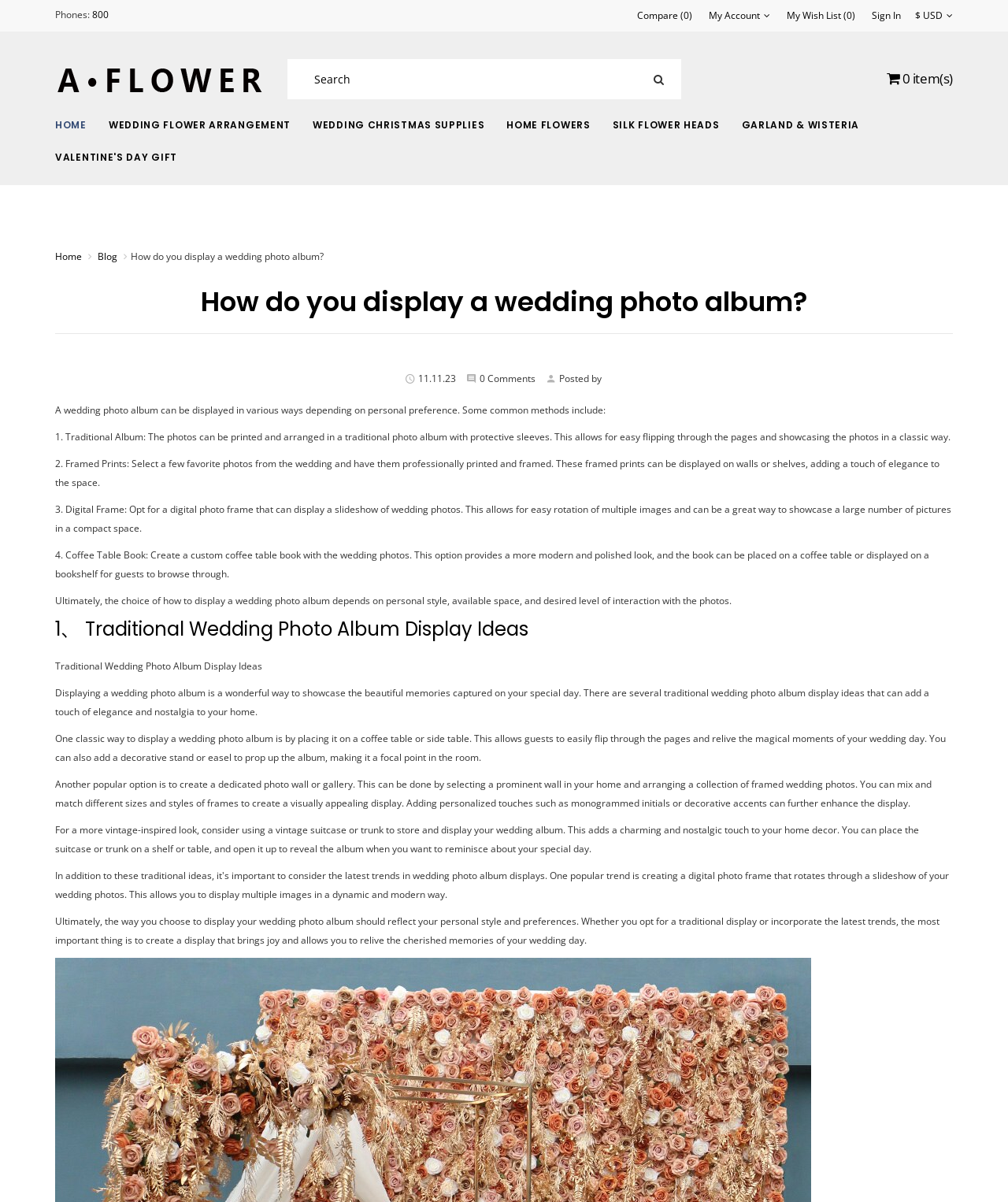What can be added to a photo wall or gallery? Examine the screenshot and reply using just one word or a brief phrase.

Personalized touches